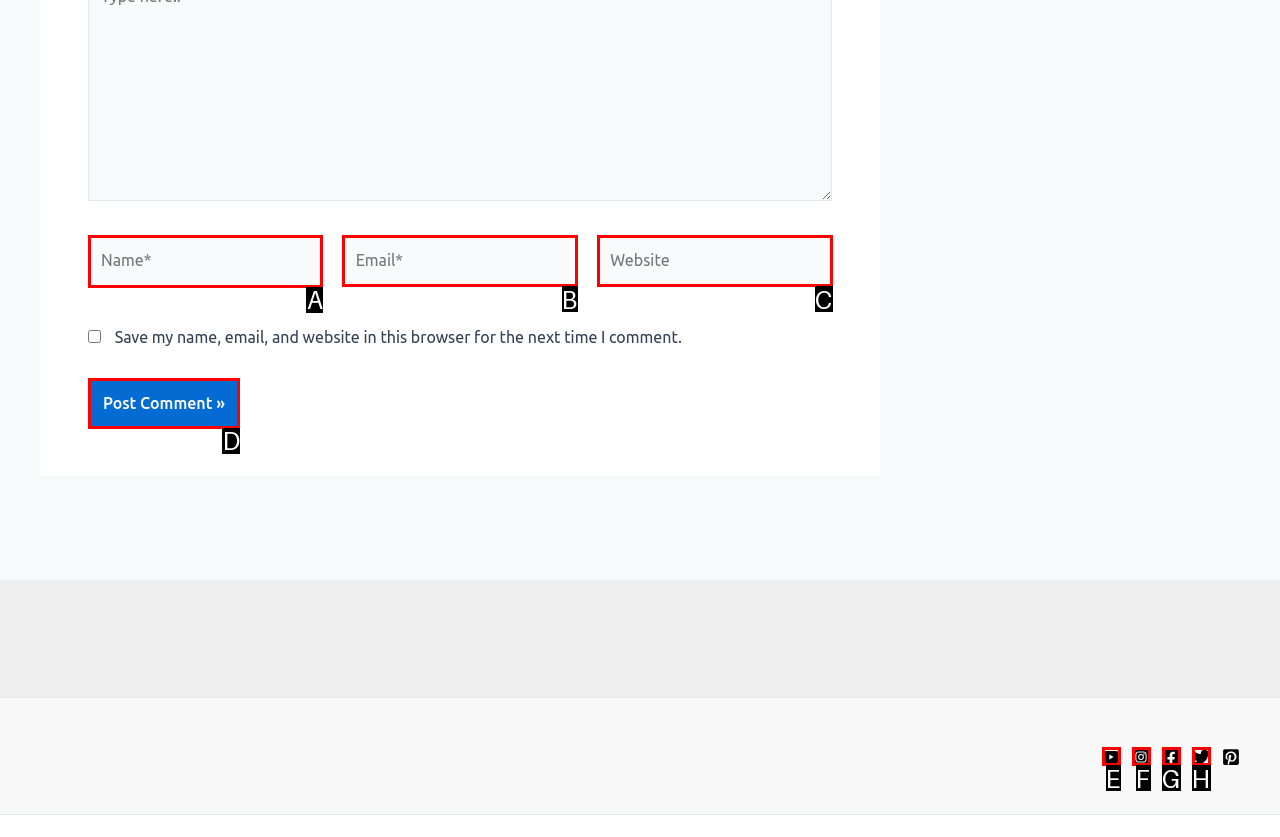Identify the correct choice to execute this task: Enter your name
Respond with the letter corresponding to the right option from the available choices.

A